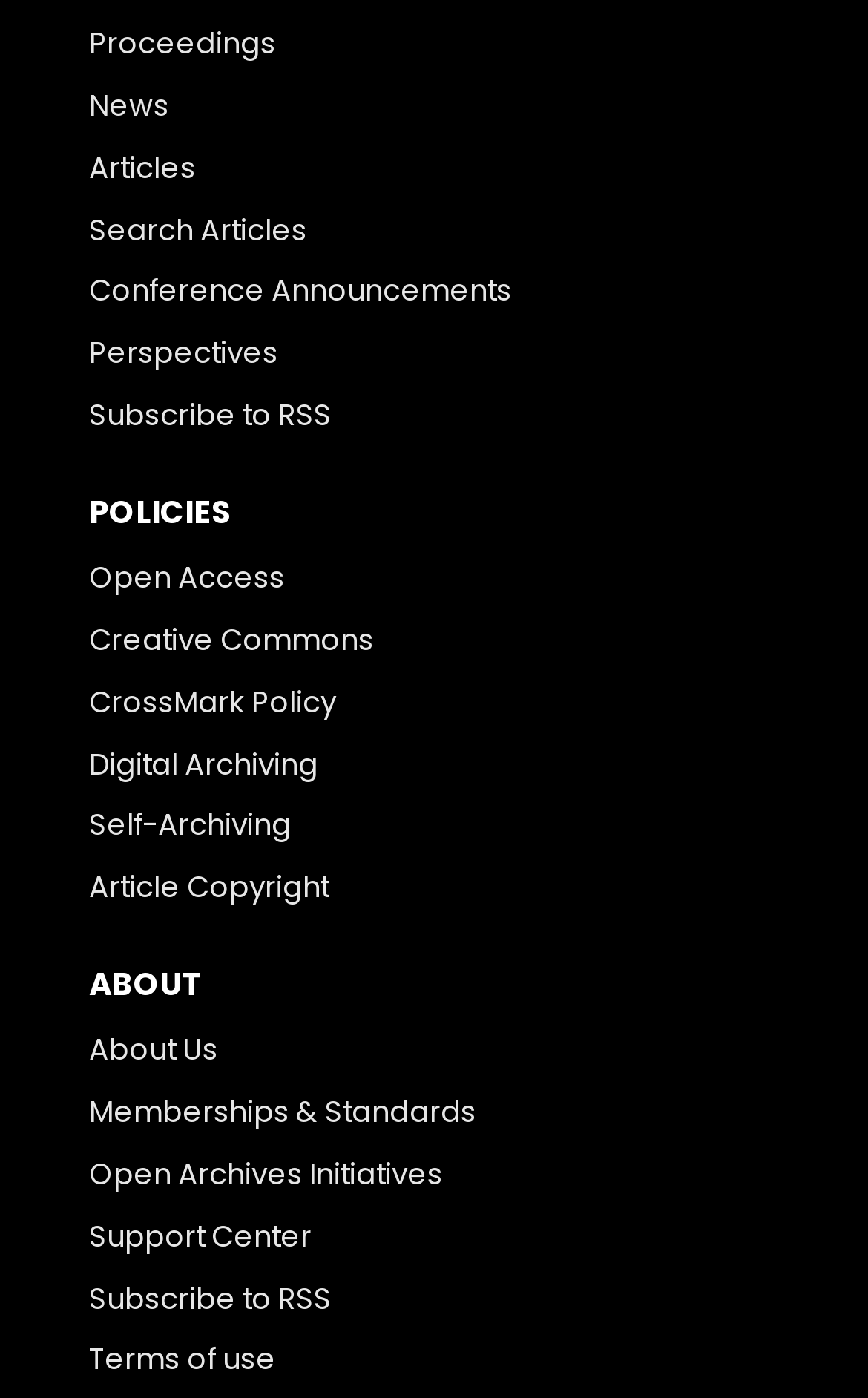Can you provide the bounding box coordinates for the element that should be clicked to implement the instruction: "Learn about open access"?

[0.103, 0.398, 0.328, 0.431]